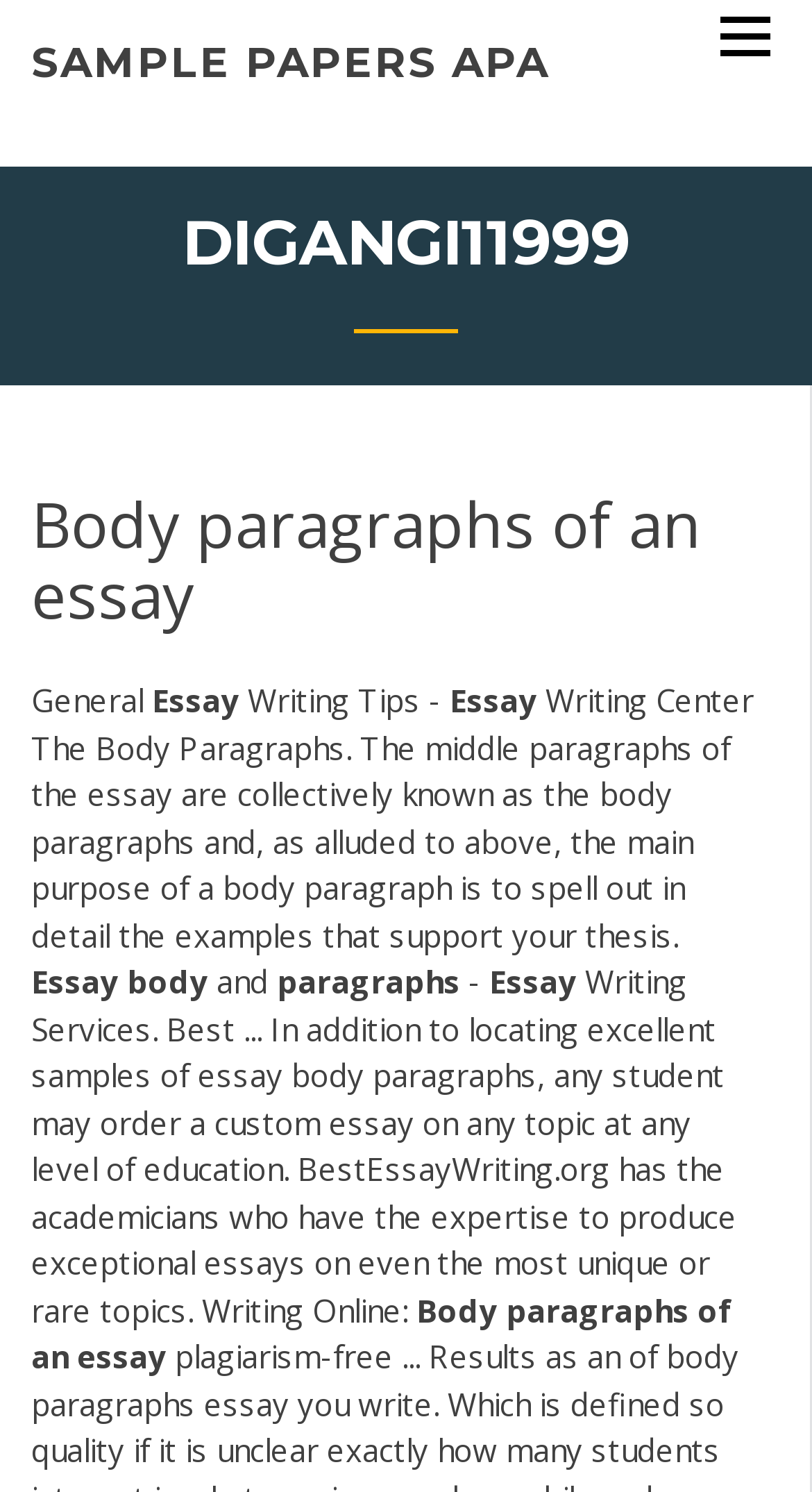Refer to the screenshot and answer the following question in detail:
What is the topic of the sample papers?

The topic of the sample papers is mentioned in the link 'SAMPLE PAPERS APA' as 'APA'.